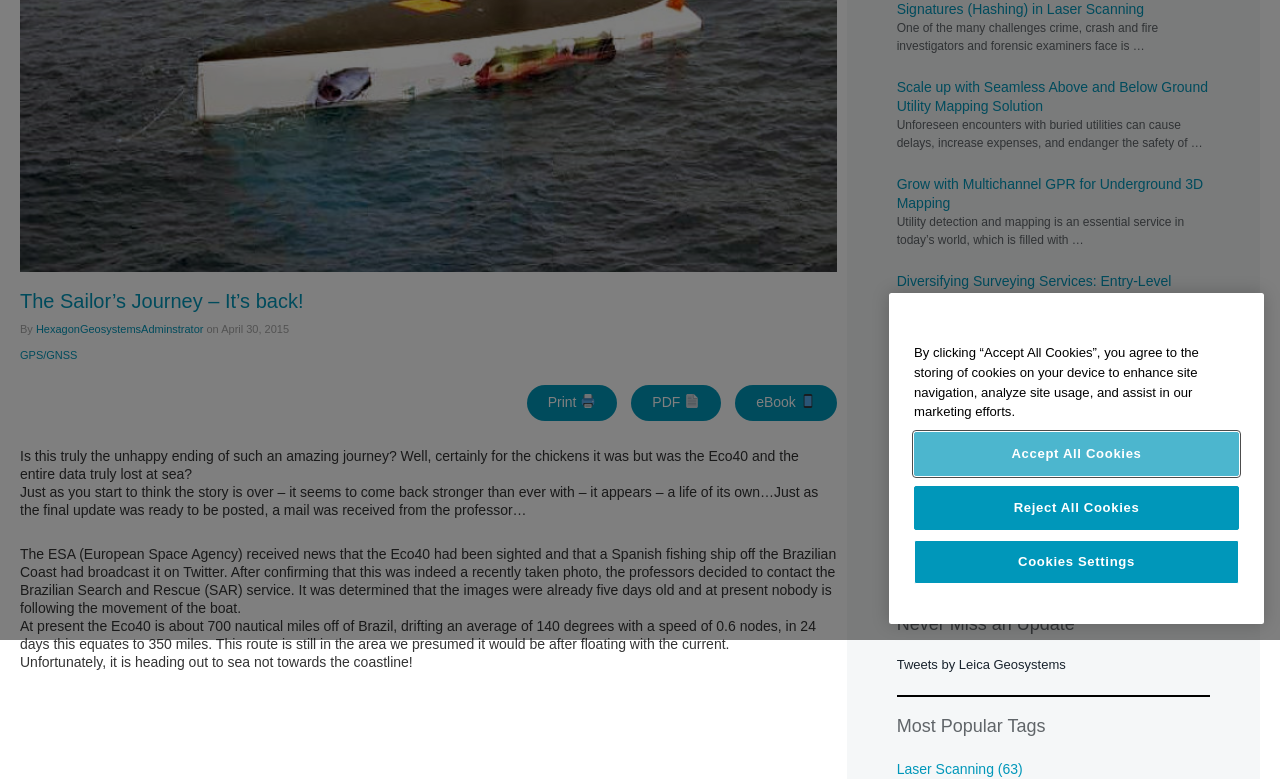Using the format (top-left x, top-left y, bottom-right x, bottom-right y), provide the bounding box coordinates for the described UI element. All values should be floating point numbers between 0 and 1: Cookies Settings

[0.714, 0.693, 0.968, 0.75]